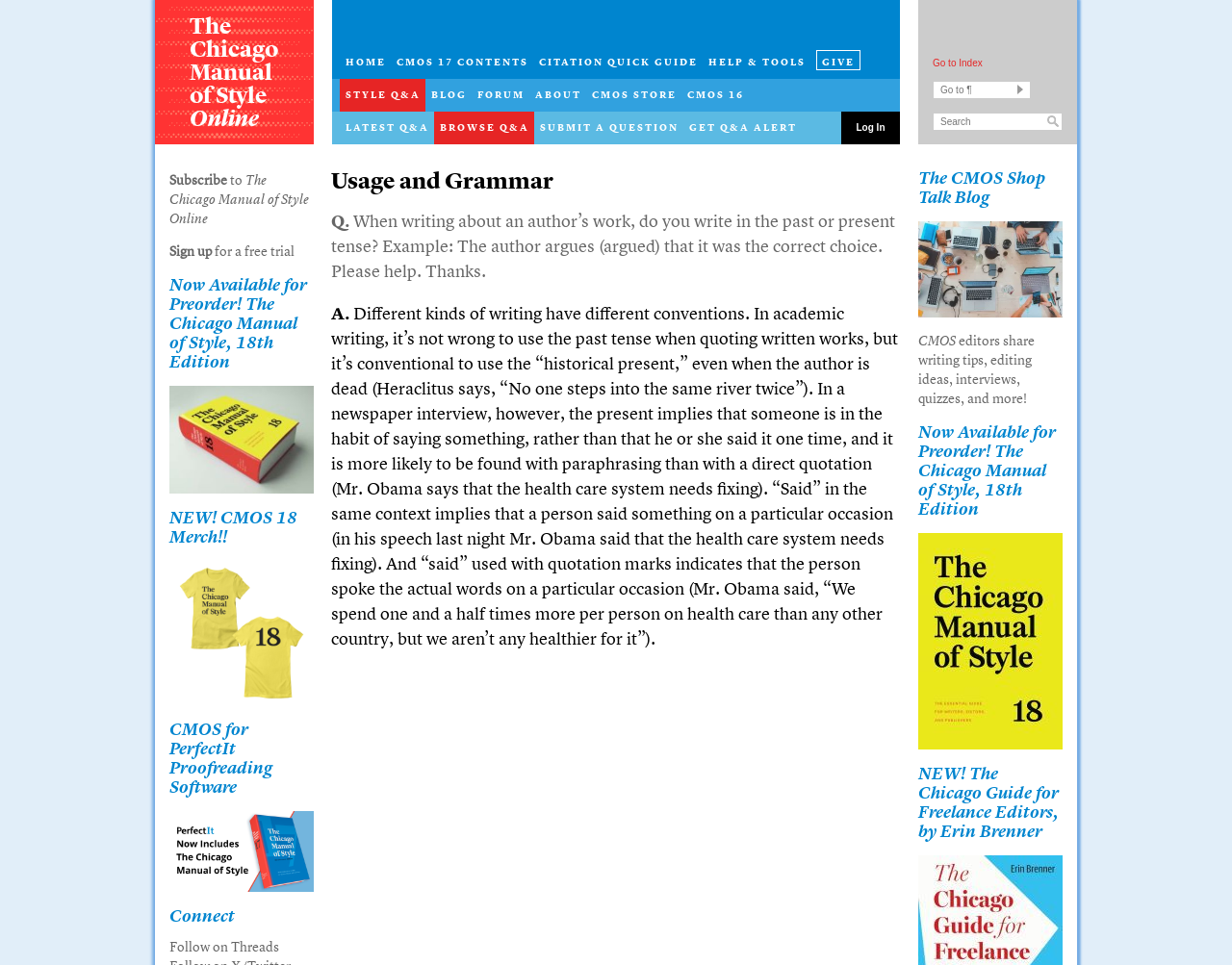Pinpoint the bounding box coordinates of the element that must be clicked to accomplish the following instruction: "Go to the CMOS 17 contents page". The coordinates should be in the format of four float numbers between 0 and 1, i.e., [left, top, right, bottom].

[0.317, 0.048, 0.433, 0.082]